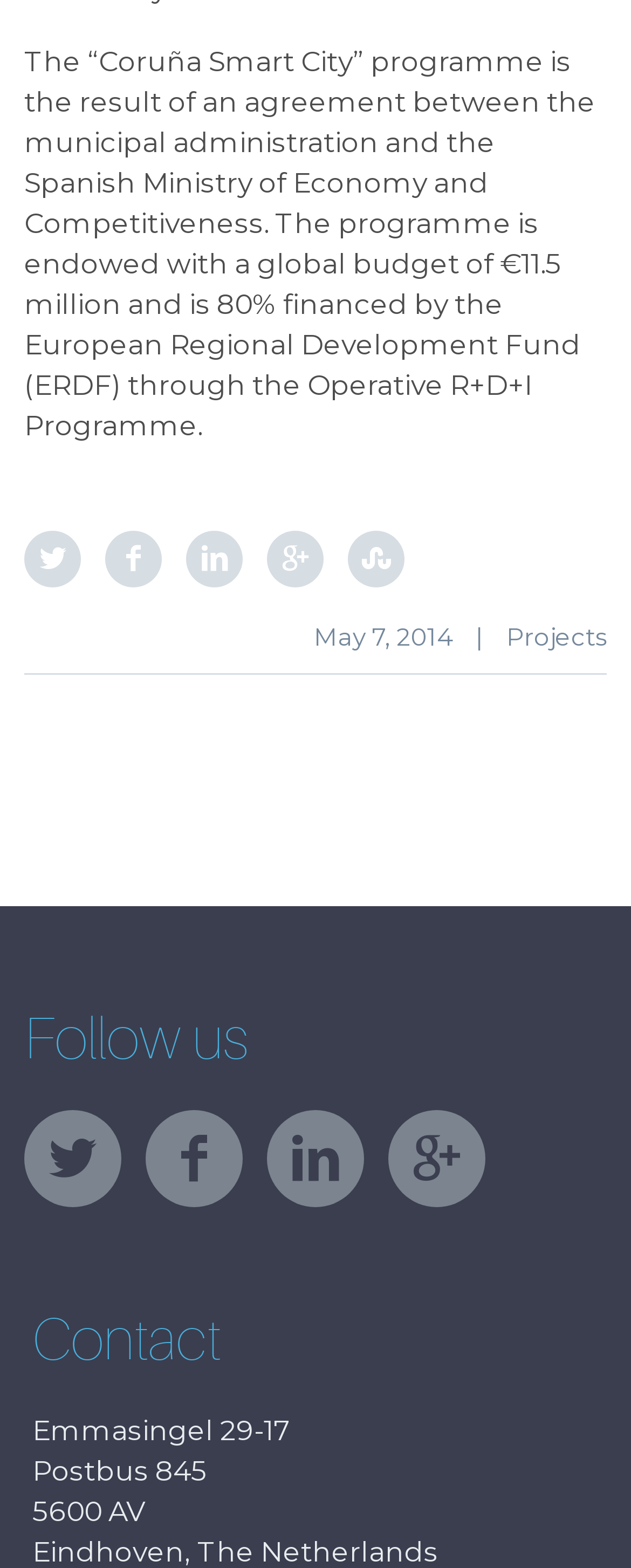What percentage of the programme is financed by the European Regional Development Fund?
Provide a well-explained and detailed answer to the question.

The answer can be found in the first StaticText element, which describes the 'Coruña Smart City' programme and mentions that it is 80% financed by the European Regional Development Fund (ERDF) through the Operative R+D+I Programme.